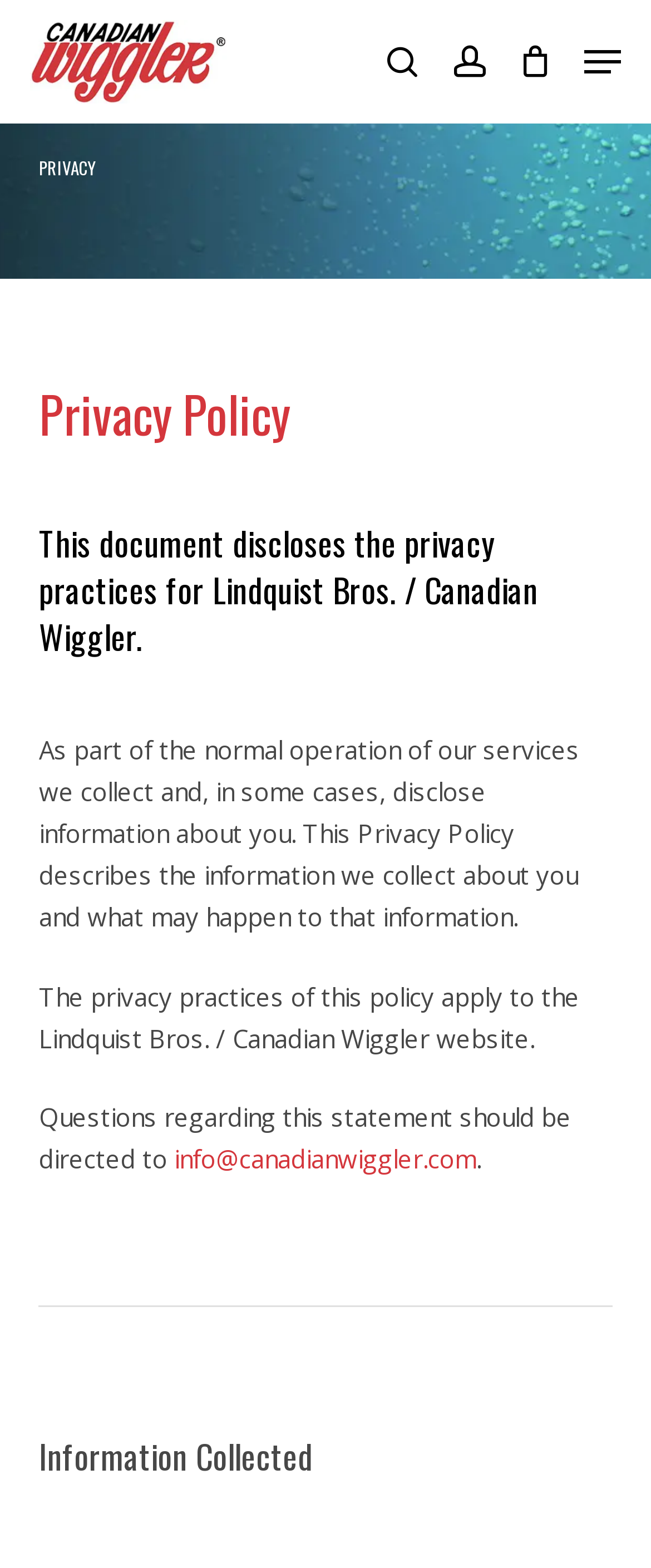Generate a comprehensive description of the webpage content.

The webpage is about the privacy policy of Canadian Wiggler. At the top, there is a search bar with a textbox and a "Close Search" link to its right. Below the search bar, there are four links in a row: "Canadian Wiggler" with an accompanying image, "search", "account", and an icon represented by "\ue910". 

To the right of these links, there is a "Navigation Menu" button. Below the navigation button, the main content of the page begins with a large heading "PRIVACY". Underneath, there is a subheading "Privacy Policy" followed by a paragraph of text describing the purpose of the privacy policy. 

The text explains that the website collects and discloses information about users and outlines what happens to that information. Below this paragraph, there is another paragraph stating that the privacy practices apply to the Canadian Wiggler website. 

Further down, there is a section with a heading "Information Collected". In between these sections, there is a sentence with a link to "info@canadianwiggler.com" for questions regarding the privacy statement. Overall, the webpage is focused on presenting the privacy policy of Canadian Wiggler in a clear and organized manner.